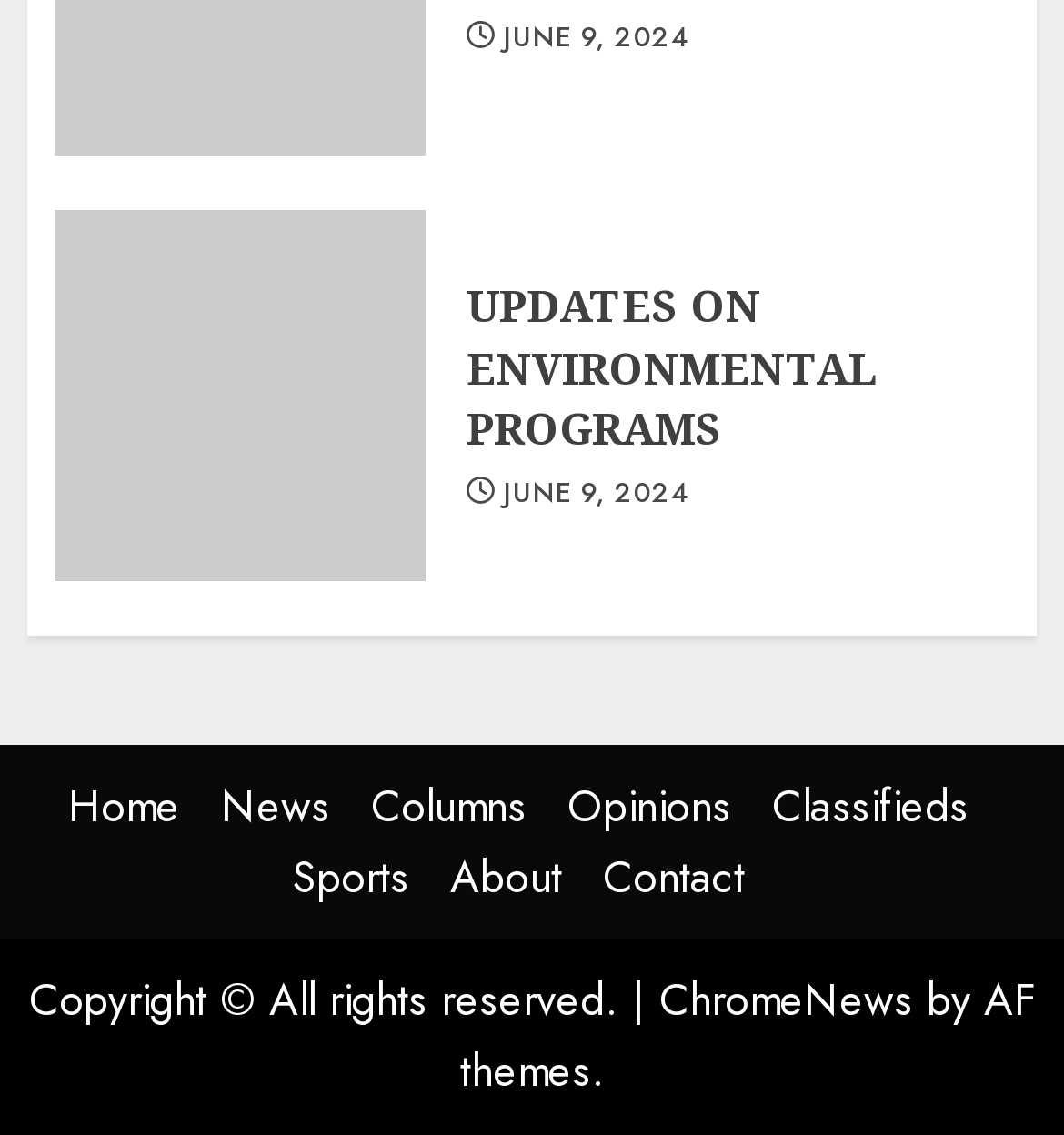Pinpoint the bounding box coordinates of the element you need to click to execute the following instruction: "visit home page". The bounding box should be represented by four float numbers between 0 and 1, in the format [left, top, right, bottom].

[0.064, 0.683, 0.169, 0.739]